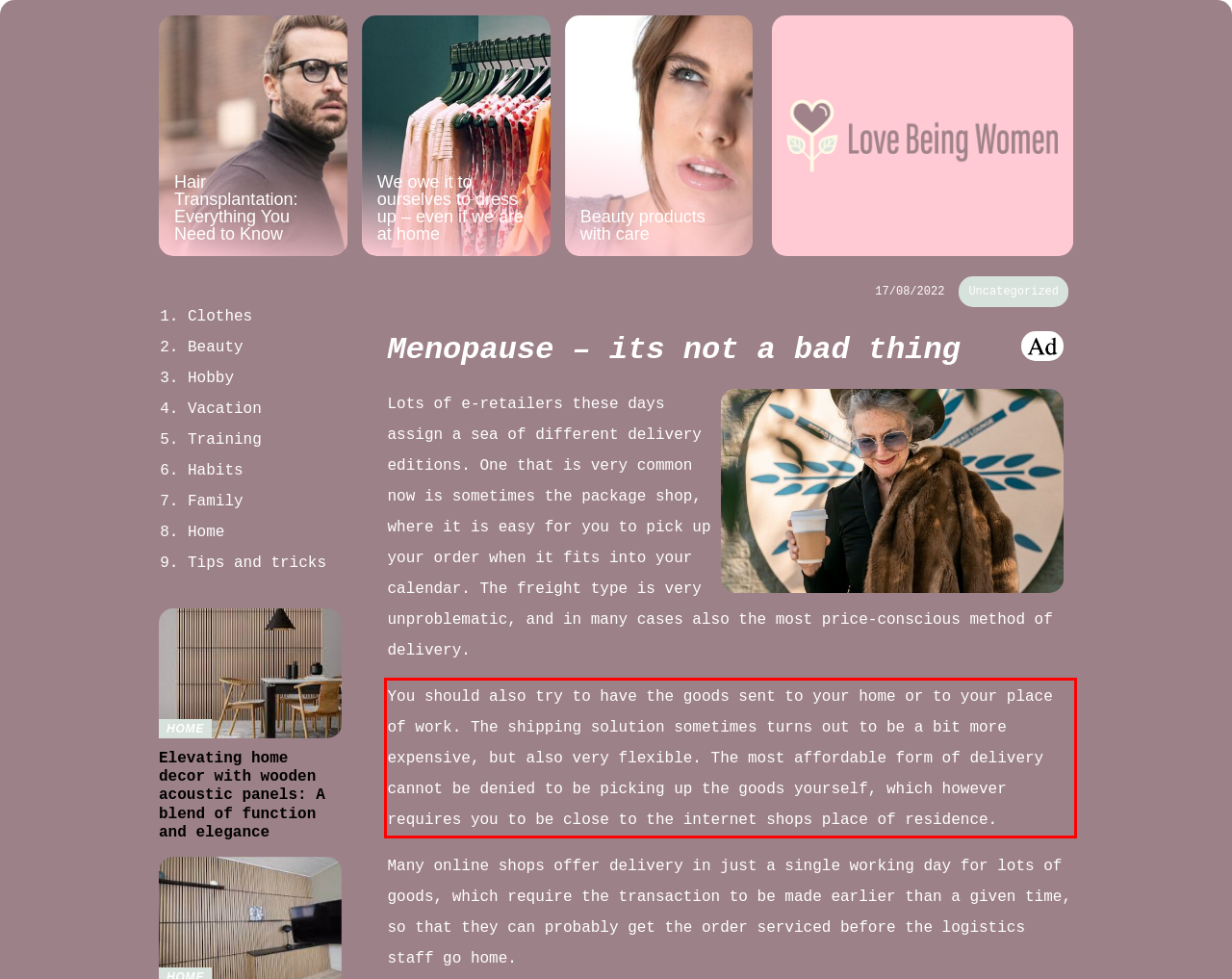Please identify and extract the text content from the UI element encased in a red bounding box on the provided webpage screenshot.

You should also try to have the goods sent to your home or to your place of work. The shipping solution sometimes turns out to be a bit more expensive, but also very flexible. The most affordable form of delivery cannot be denied to be picking up the goods yourself, which however requires you to be close to the internet shops place of residence.